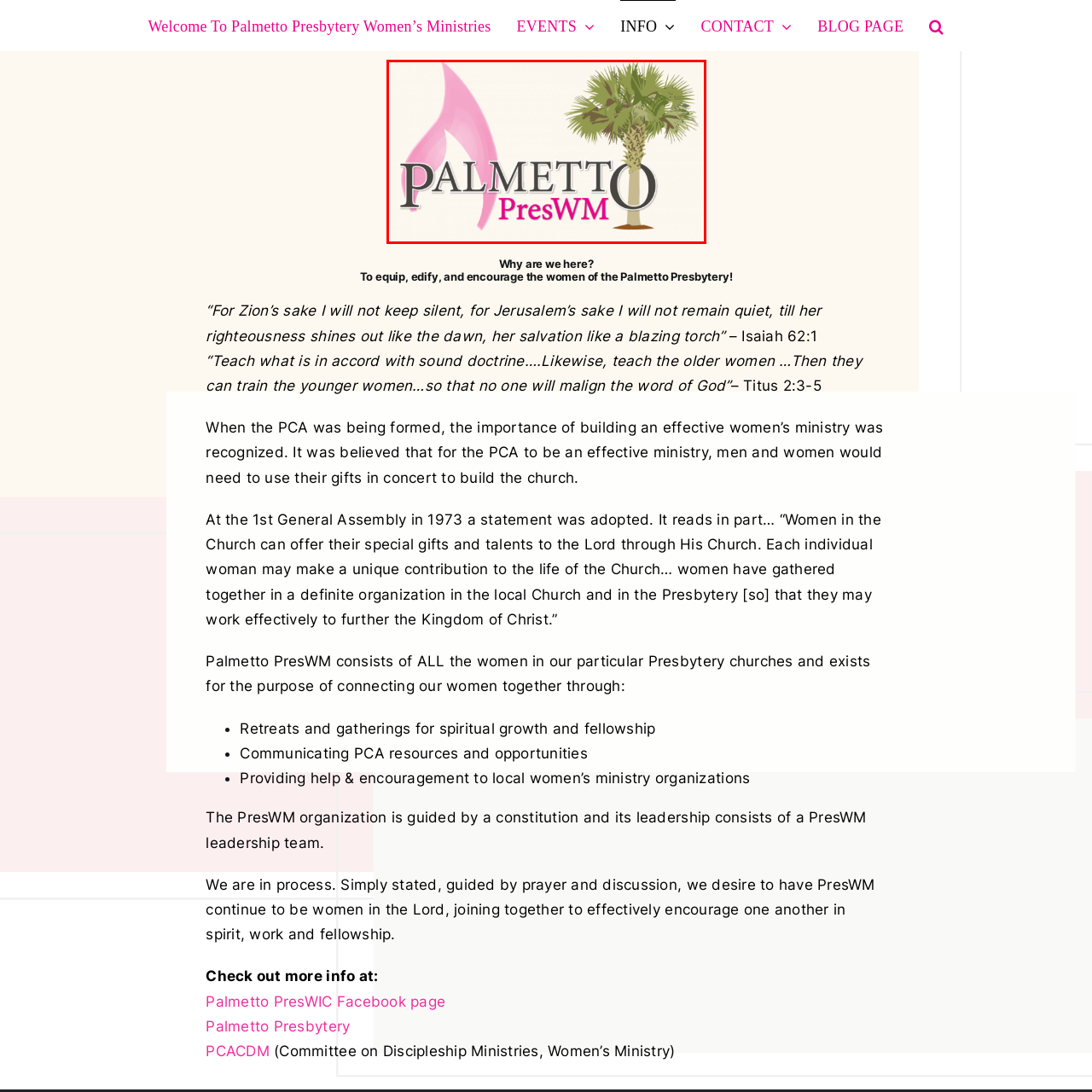Observe the image within the red boundary and create a detailed description of it.

The image features the logo of Palmetto Presbytery Women's Ministries, prominently displaying the name "PALMETTO" in an elegant serif font, with the "O" stylized to resemble a palm tree, symbolizing the organization's connection to the Southern landscape. Adjacent to the text is a vibrant pink flame-like graphic, adding a touch of warmth and energy. Below the main title, "PresWM" is rendered in a bold, modern font, emphasizing the organization's focus on women's ministries. This logo encapsulates the mission of the Palmetto Presbytery to empower and connect women within its community, reflecting both identity and purpose.